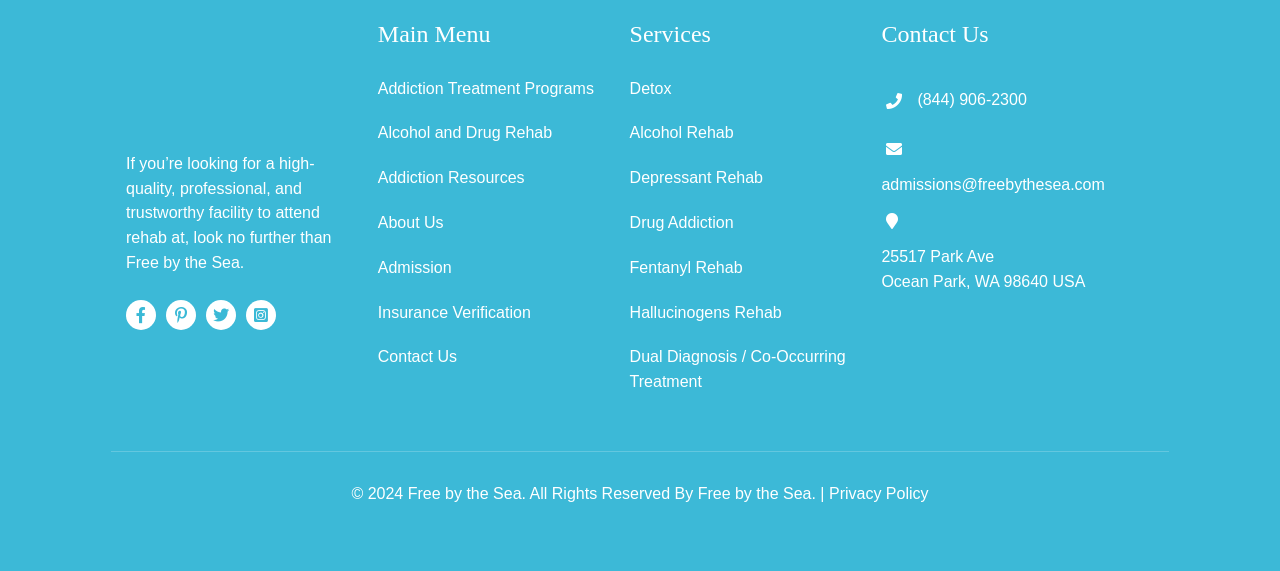Locate the bounding box coordinates of the area that needs to be clicked to fulfill the following instruction: "Visit the 'About Us' page". The coordinates should be in the format of four float numbers between 0 and 1, namely [left, top, right, bottom].

[0.295, 0.375, 0.347, 0.405]